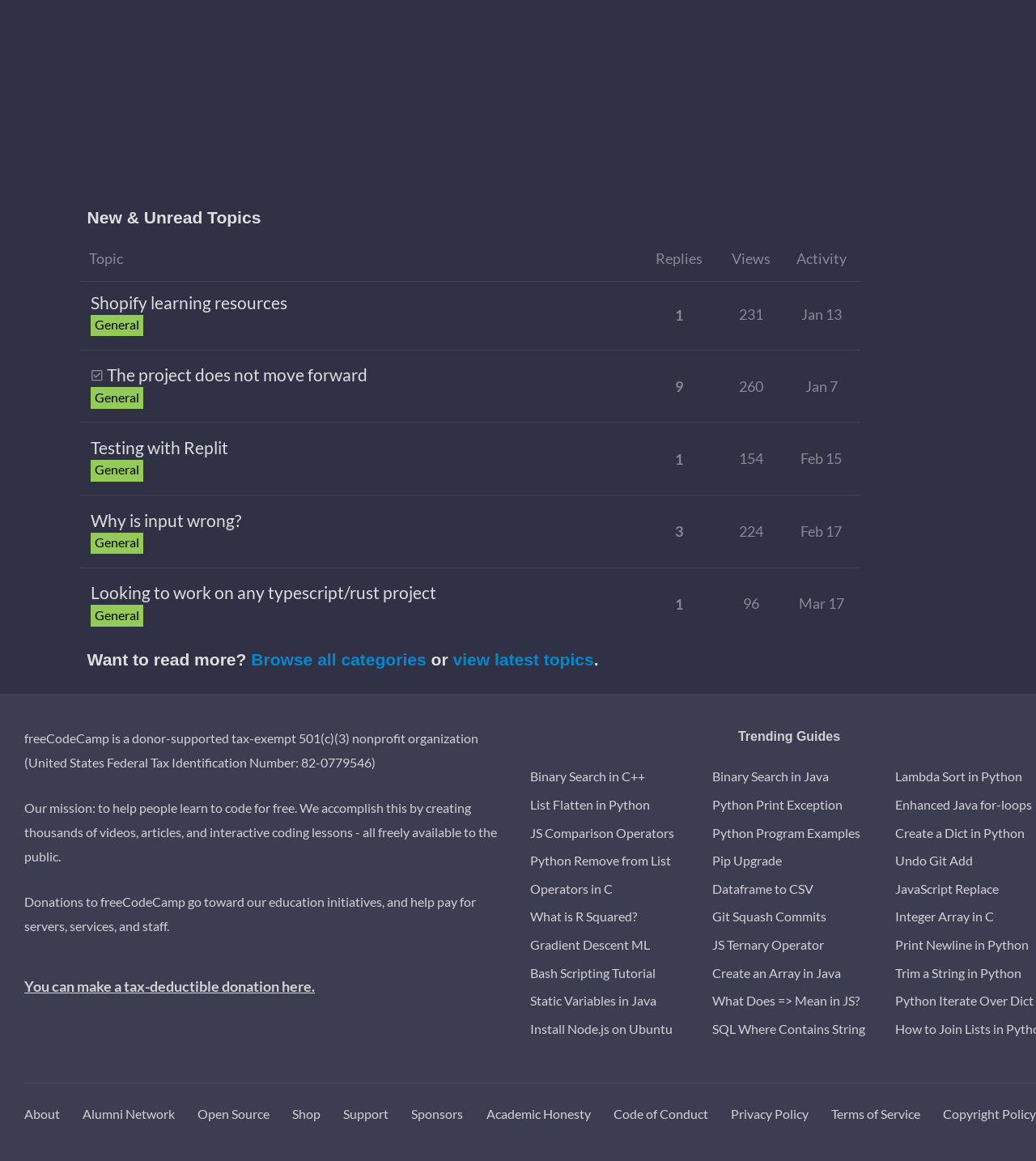Please identify the bounding box coordinates of the region to click in order to complete the given instruction: "Read topic 'Shopify learning resources'". The coordinates should be four float numbers between 0 and 1, i.e., [left, top, right, bottom].

[0.087, 0.242, 0.277, 0.279]